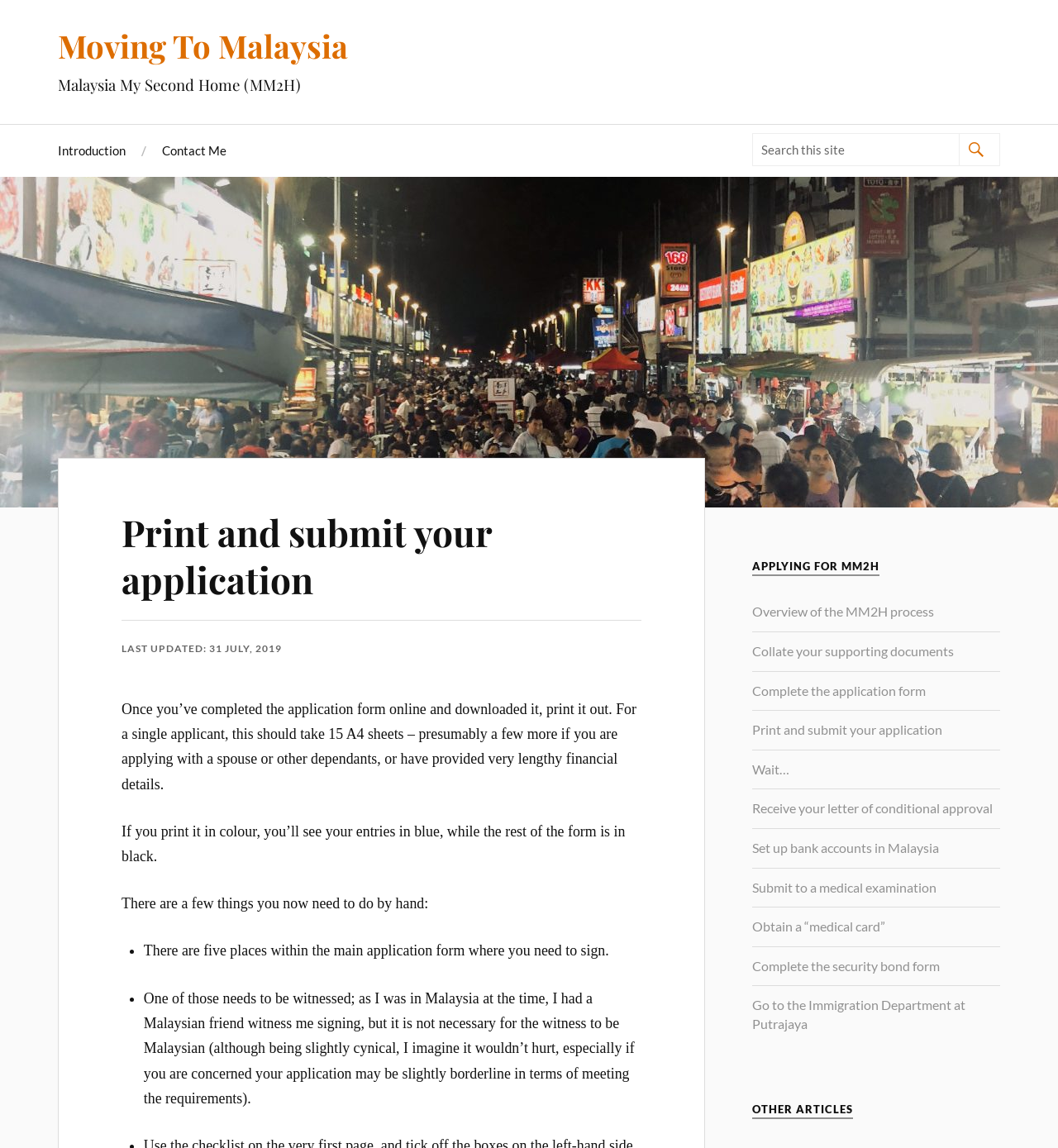Refer to the image and offer a detailed explanation in response to the question: What needs to be done by hand on the application form?

The webpage states that there are a few things that need to be done by hand on the application form, including signing in five places, one of which needs to be witnessed.